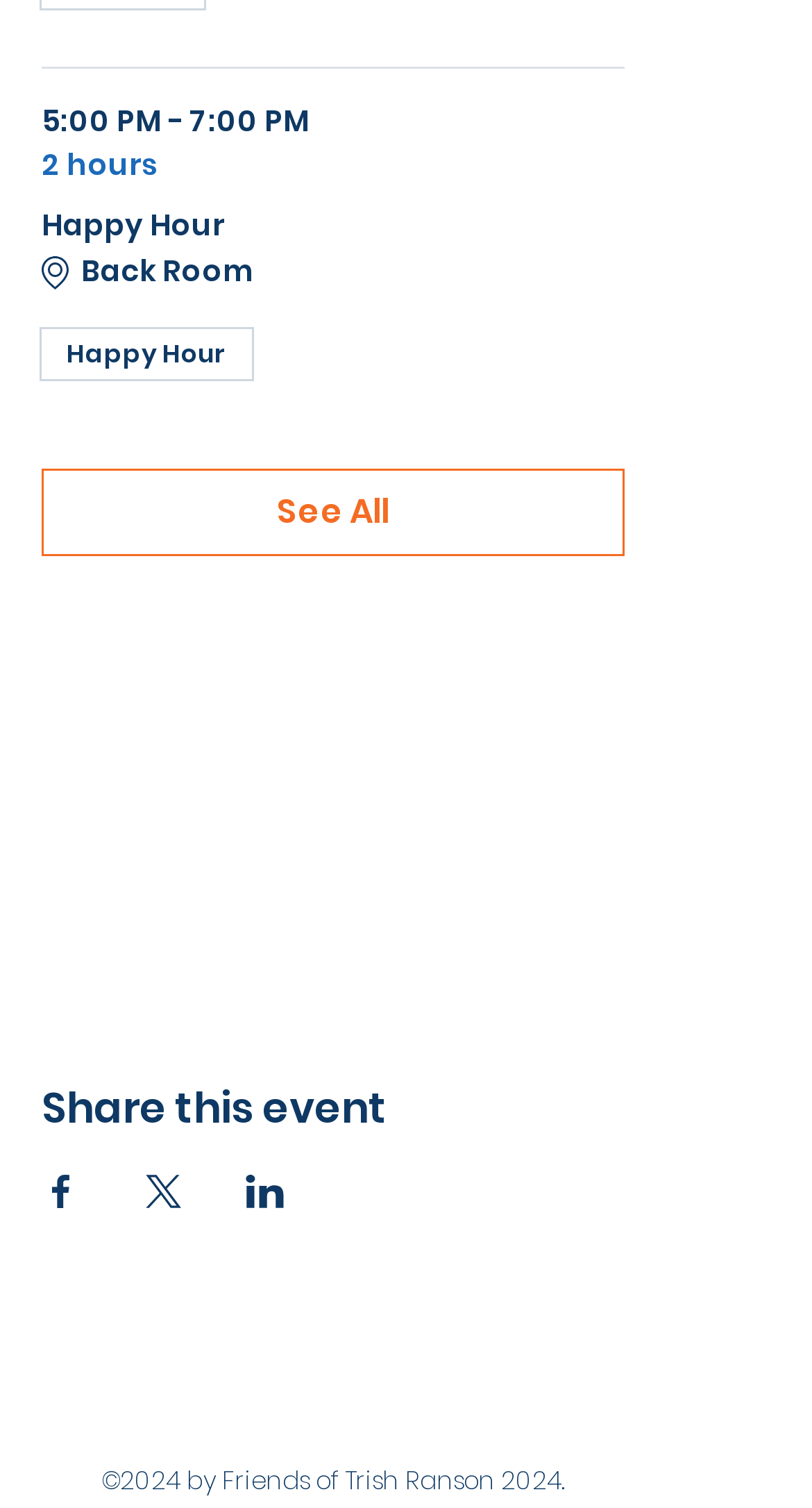Determine the bounding box coordinates for the area that needs to be clicked to fulfill this task: "Check copyright information". The coordinates must be given as four float numbers between 0 and 1, i.e., [left, top, right, bottom].

[0.124, 0.969, 0.696, 0.993]